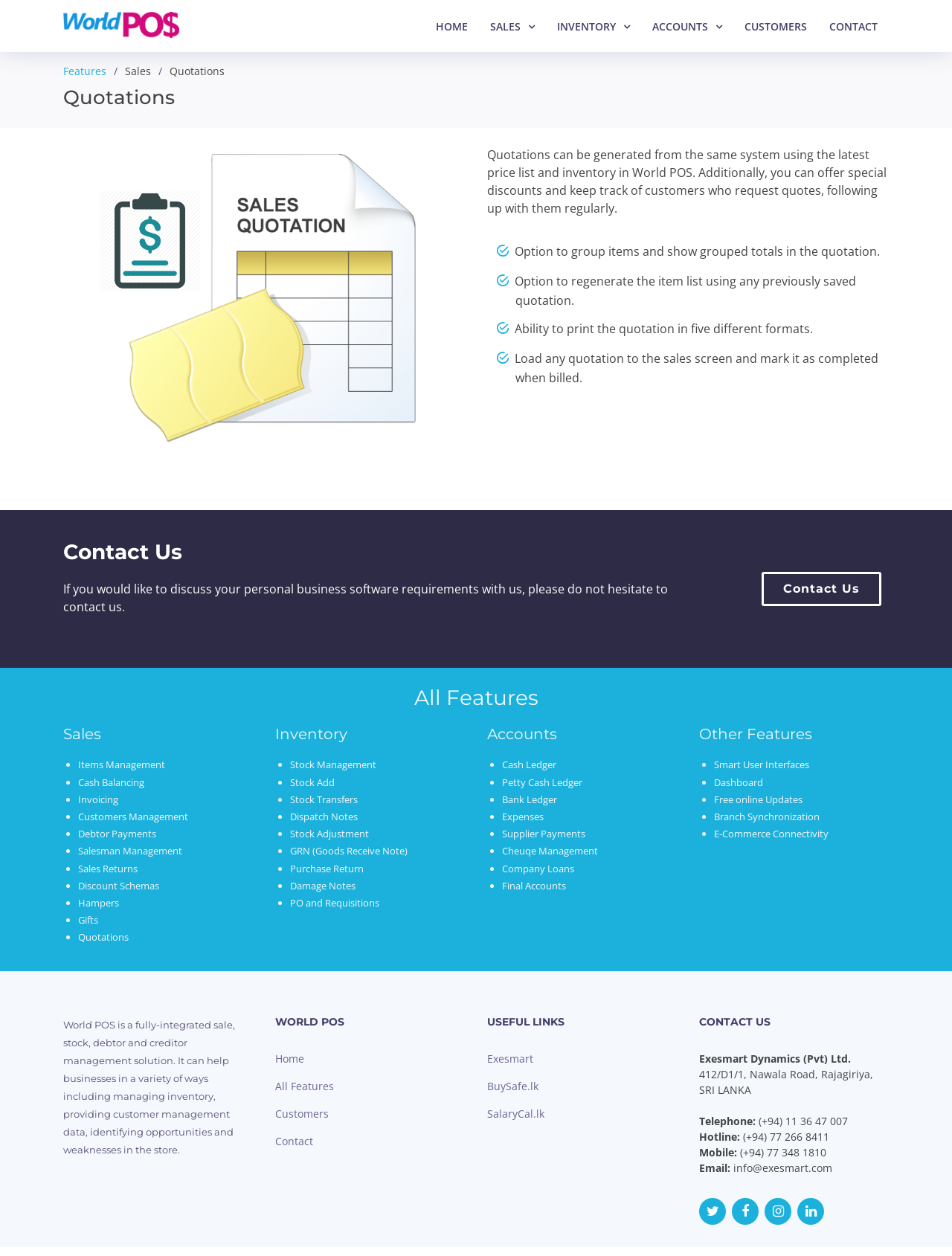Analyze the image and answer the question with as much detail as possible: 
What are the different aspects of sales management in World POS?

The webpage lists various features of sales management in World POS, including Items Management, Cash Balancing, Invoicing, Customers Management, Debtor Payments, Salesman Management, Sales Returns, Discount Schemas, Hampers, and Gifts, which suggests that the software provides a comprehensive sales management system.